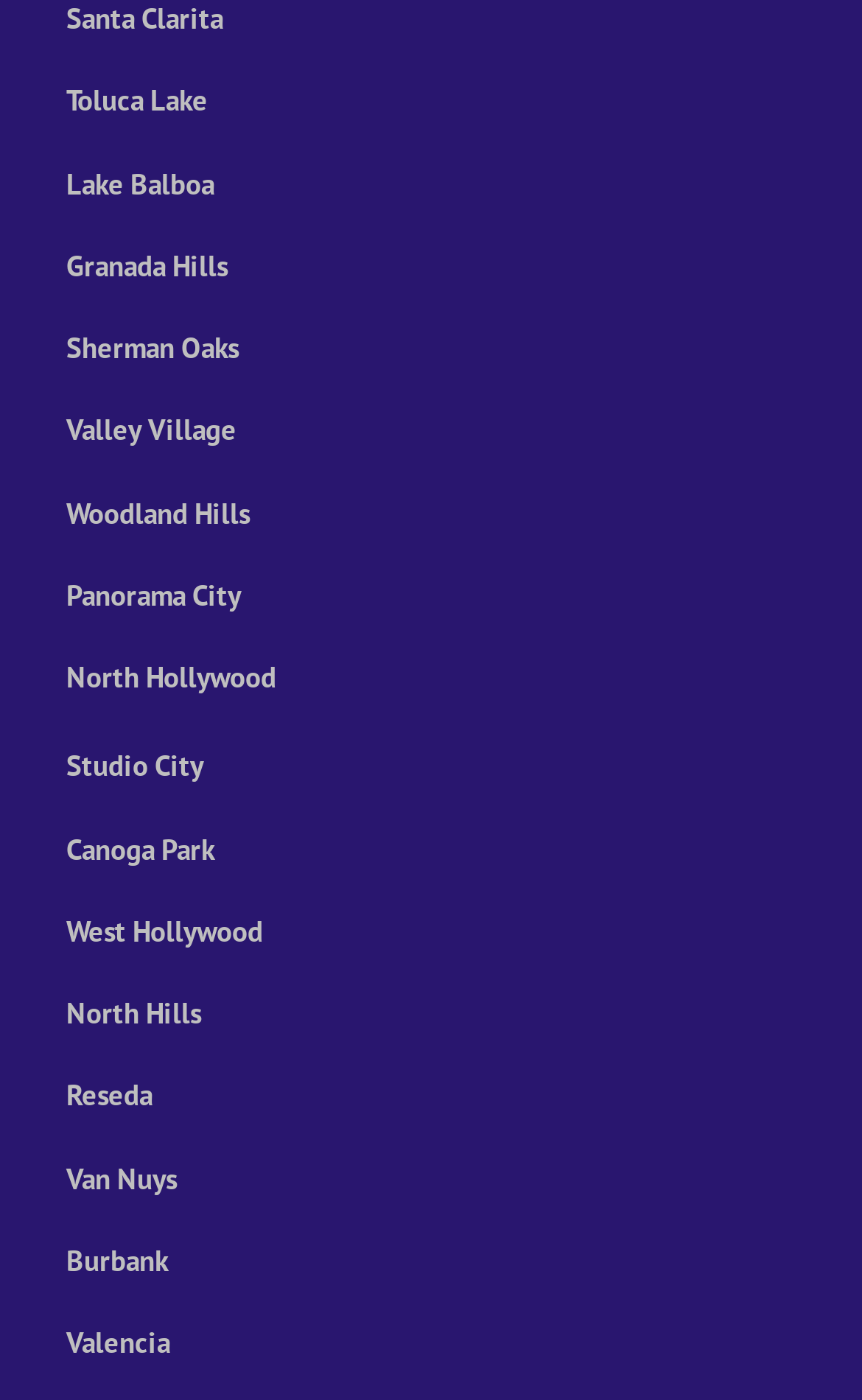How many links are there on the webpage?
Please respond to the question with a detailed and well-explained answer.

I counted the number of links on the webpage, each corresponding to a neighborhood, and found 16 in total.